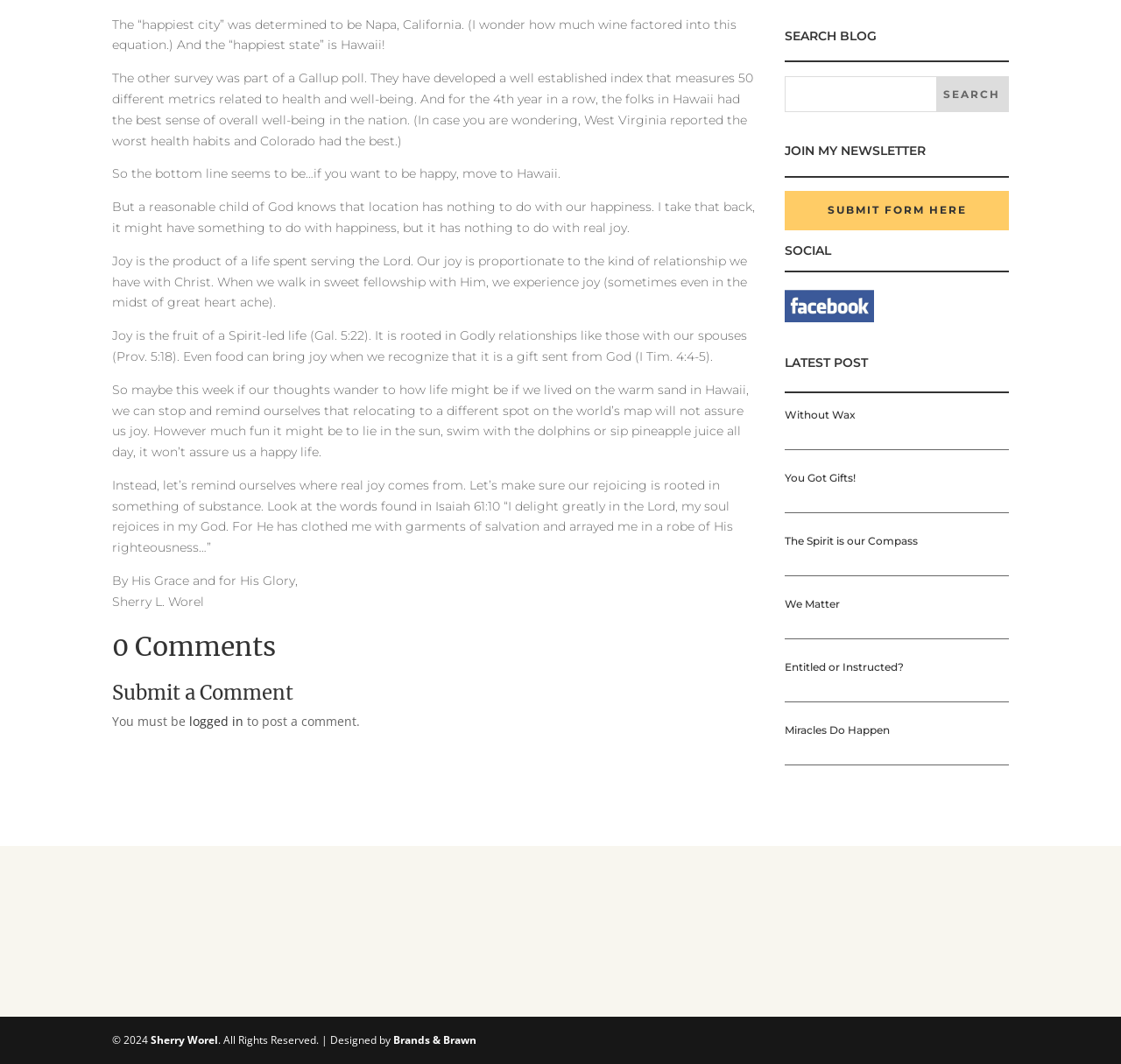Locate the UI element described by The Spirit is our Compass in the provided webpage screenshot. Return the bounding box coordinates in the format (top-left x, top-left y, bottom-right x, bottom-right y), ensuring all values are between 0 and 1.

[0.7, 0.502, 0.819, 0.514]